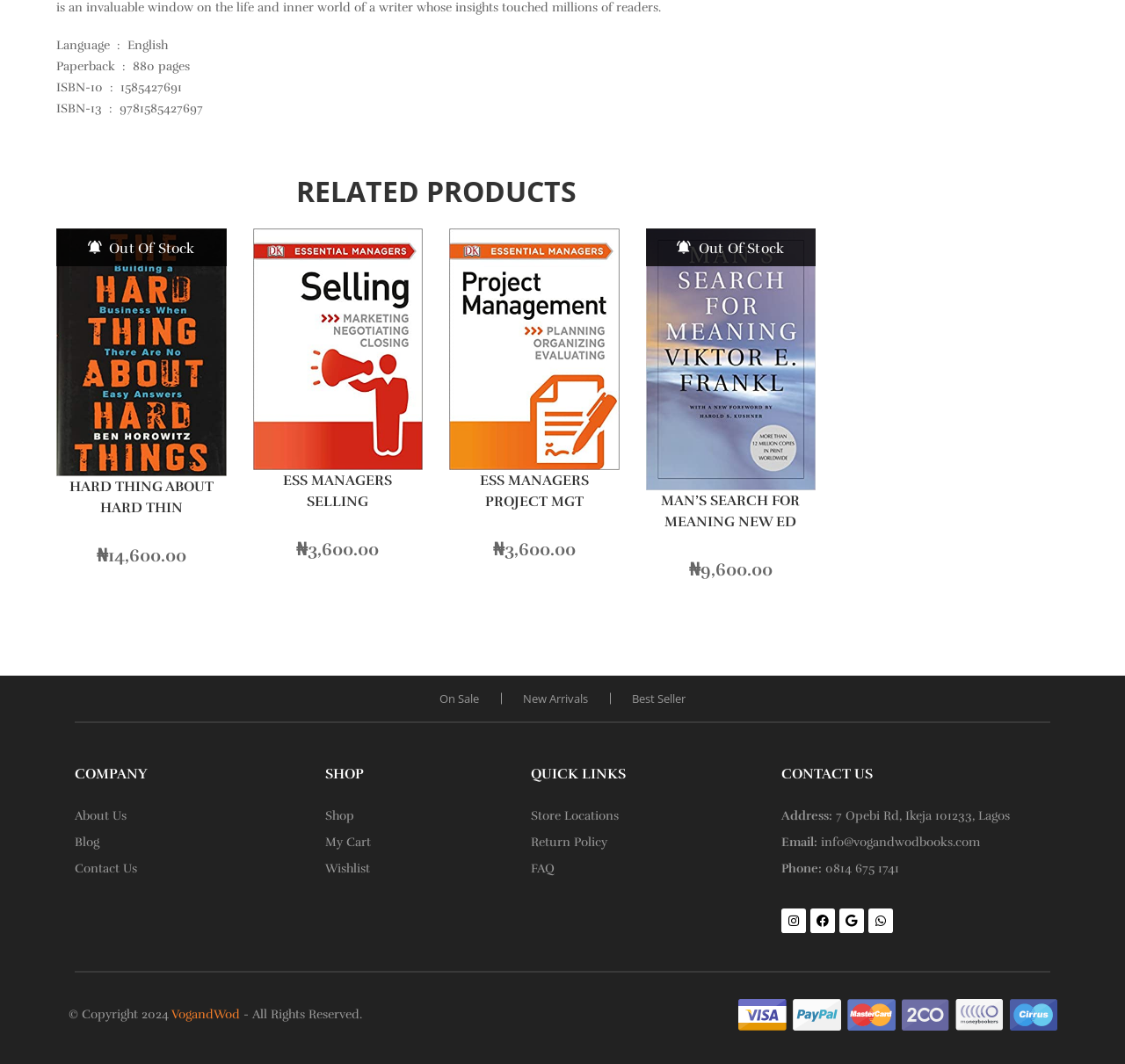Determine the bounding box coordinates of the region I should click to achieve the following instruction: "Contact the store via email". Ensure the bounding box coordinates are four float numbers between 0 and 1, i.e., [left, top, right, bottom].

[0.695, 0.779, 0.934, 0.804]